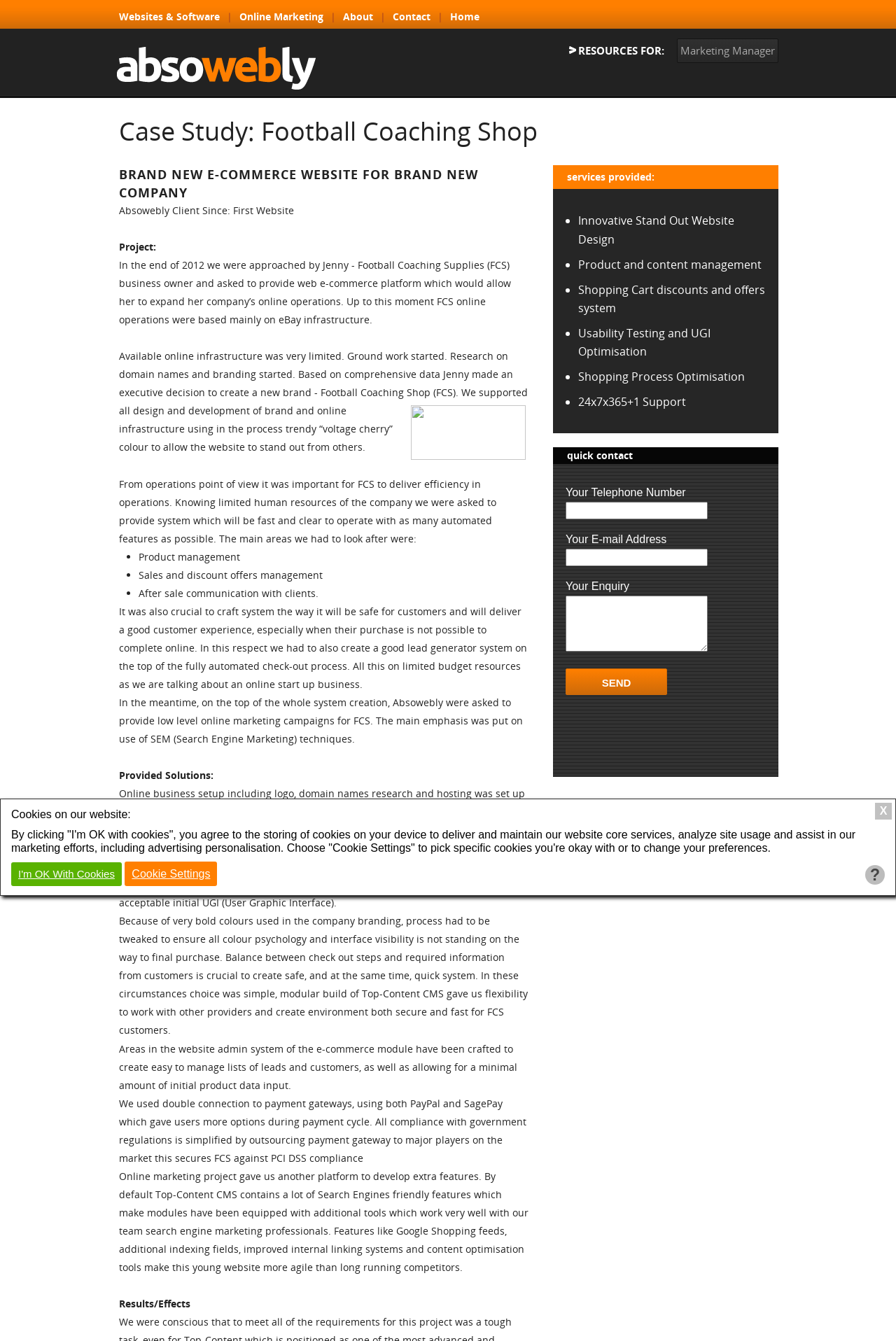What is the principal heading displayed on the webpage?

Case Study: Football Coaching Shop